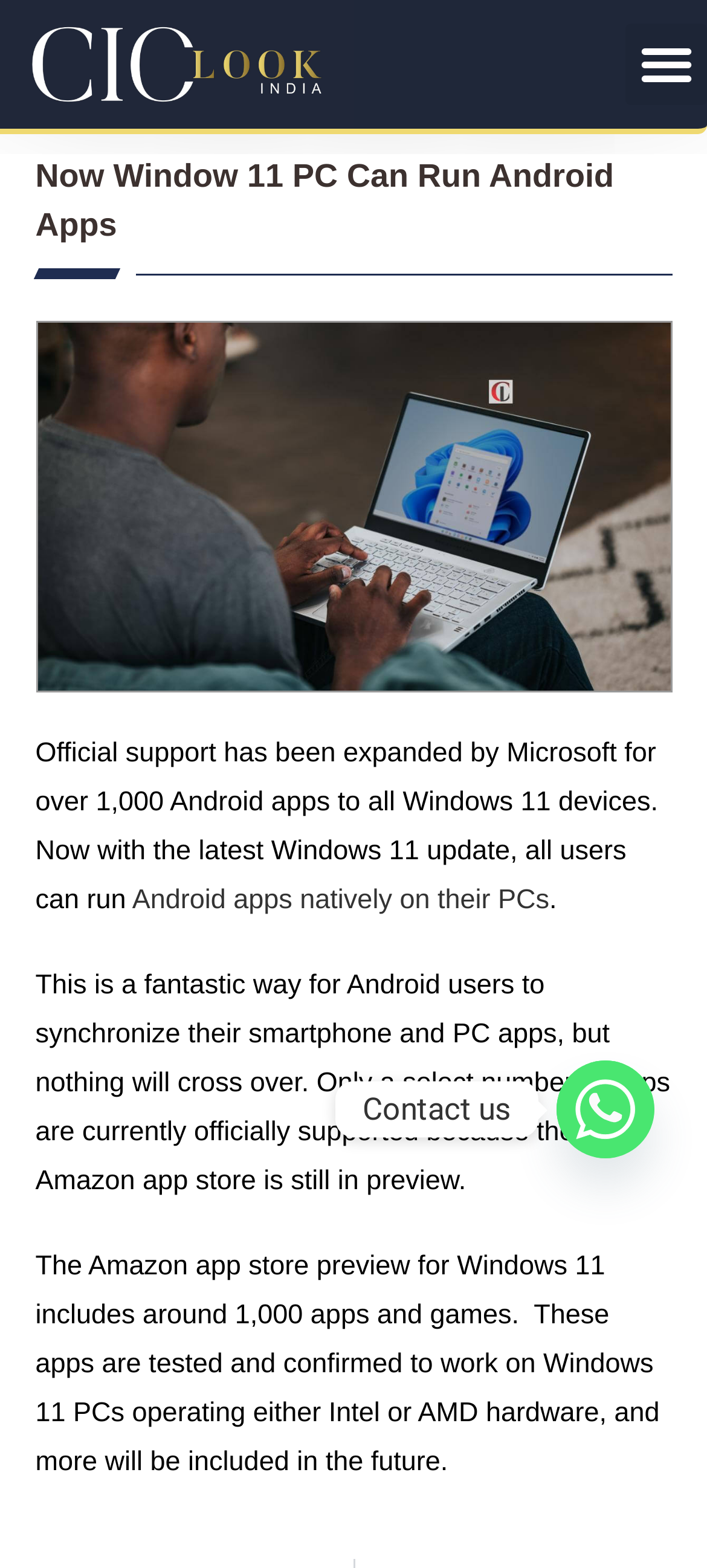Give an in-depth explanation of the webpage layout and content.

Here is the detailed description of the webpage:

At the top left corner, there is a logo of Ciolook India, which is a clickable link. Next to it, on the top right corner, there is a menu toggle button. 

Below the logo, there is a heading that reads "Now Window 11 PC Can Run Android Apps". Underneath the heading, there is a large image of Windows 11, taking up most of the width of the page.

Below the image, there is a block of text that explains how Microsoft has expanded official support for over 1,000 Android apps to all Windows 11 devices, allowing users to run Android apps natively on their PCs. The text also mentions that this feature is a great way for Android users to synchronize their smartphone and PC apps, but notes that not all apps will be compatible.

Further down, there is another block of text that provides more information about the Amazon app store preview for Windows 11, which includes around 1,000 apps and games that are tested and confirmed to work on Windows 11 PCs.

At the bottom right corner of the page, there is a link to Whatsapp, accompanied by an image. Next to it, there is a "Contact us" link.

Overall, the webpage appears to be an article or blog post discussing the latest Windows 11 update and its ability to run Android apps natively.